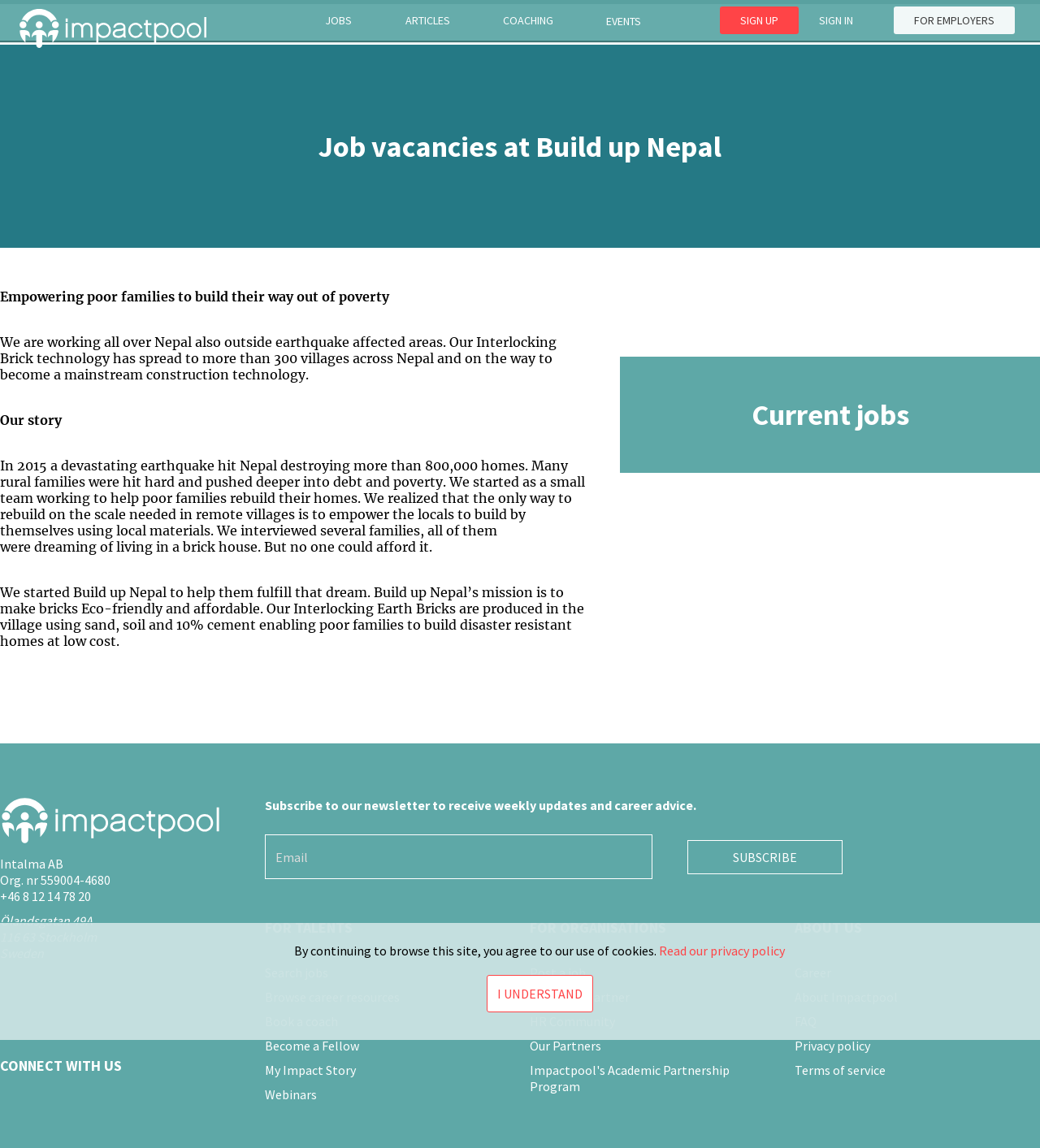Convey a detailed summary of the webpage, mentioning all key elements.

The webpage is about job vacancies at Build up Nepal, a organization that empowers poor families to build their way out of poverty. At the top of the page, there is a navigation menu with links to "JOBS", "ARTICLES", "COACHING", "EVENTS", "SIGN UP", "SIGN IN", and "FOR EMPLOYERS". Below the navigation menu, there is a heading "Job vacancies at Build up Nepal" followed by a brief introduction to the organization's mission and story.

The main content of the page is divided into two sections. The left section has a heading "Current jobs" and lists available job vacancies. The right section has a heading "Our story" and provides more information about the organization's mission, history, and goals.

At the bottom of the page, there are several links and sections, including "CONNECT WITH US", "ABOUT US", "FOR TALENTS", and "FOR ORGANISATIONS". The "FOR TALENTS" section has links to search jobs, browse career resources, book a coach, become a fellow, and share an impact story. The "FOR ORGANISATIONS" section has links to post a job, become a partner, join the HR community, and view partners.

There are also several buttons and forms on the page, including a "Subscribe" button to receive weekly updates and career advice, and a "I UNDERSTAND" button to acknowledge the use of cookies. Additionally, there are several images and icons throughout the page, including a logo at the top left corner and a few icons in the navigation menu.